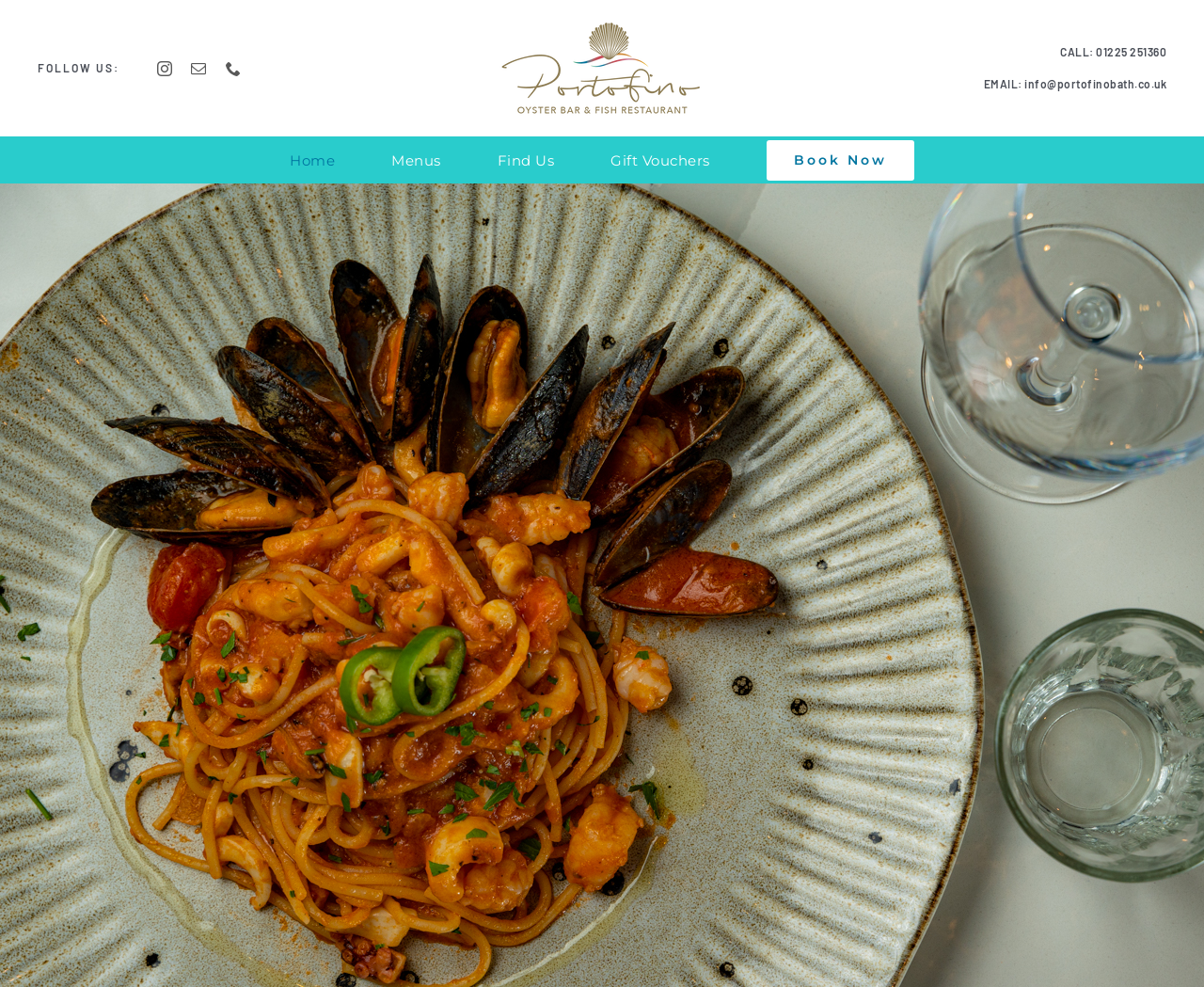Determine the bounding box coordinates of the area to click in order to meet this instruction: "Call the restaurant".

[0.88, 0.046, 0.969, 0.059]